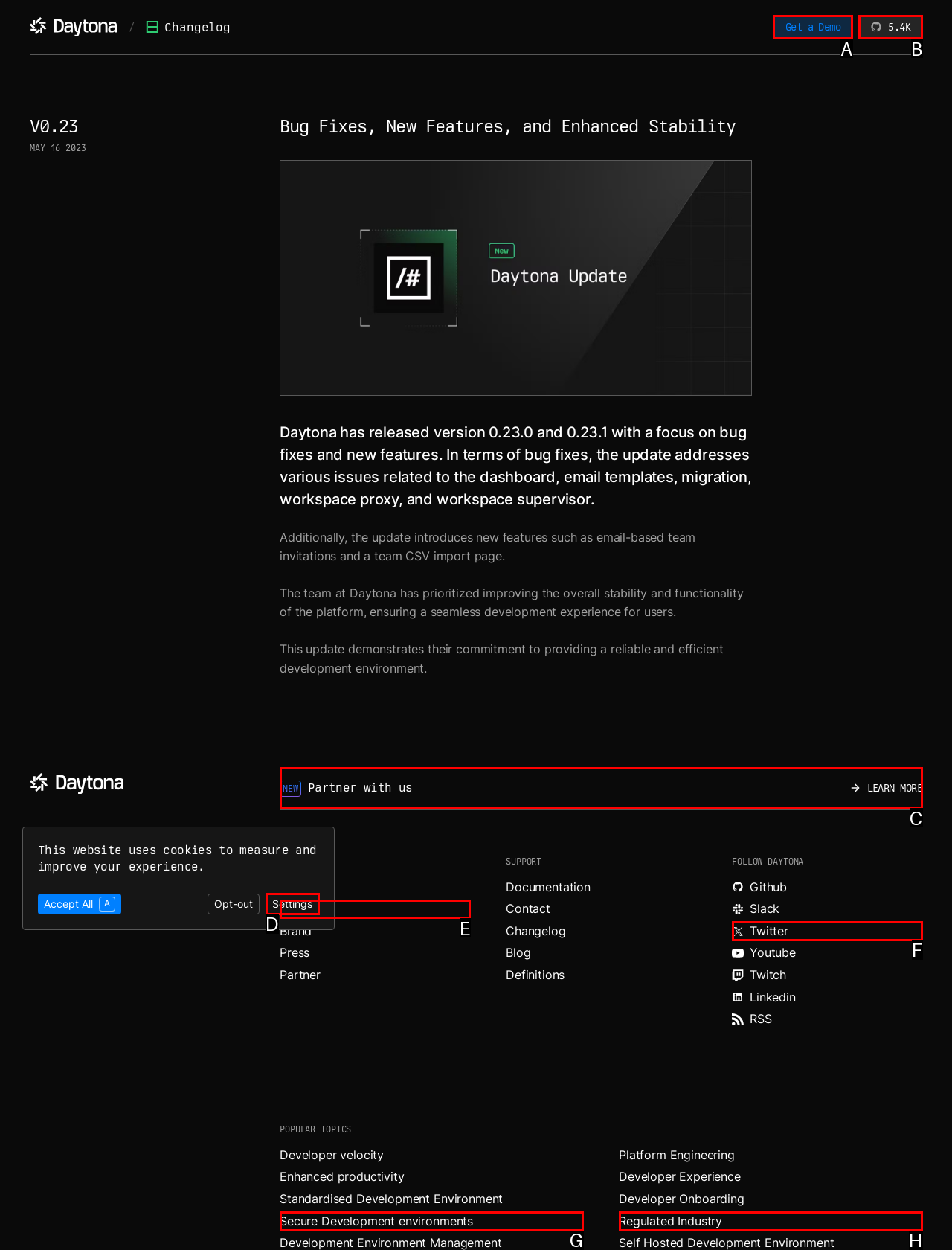Choose the HTML element that needs to be clicked for the given task: Learn more about partnering with us Respond by giving the letter of the chosen option.

C